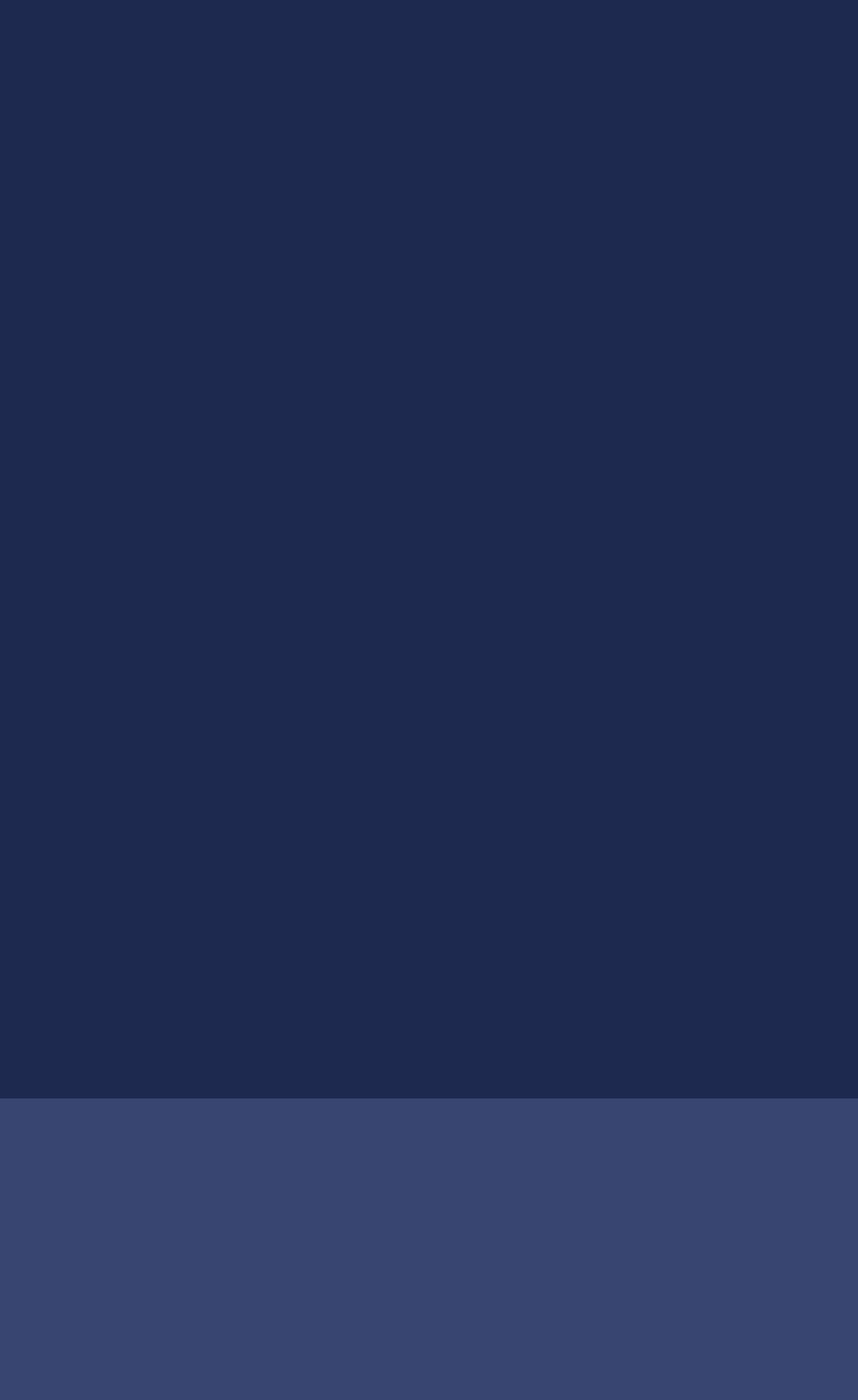Please specify the bounding box coordinates of the clickable region necessary for completing the following instruction: "View People". The coordinates must consist of four float numbers between 0 and 1, i.e., [left, top, right, bottom].

[0.328, 0.468, 0.448, 0.49]